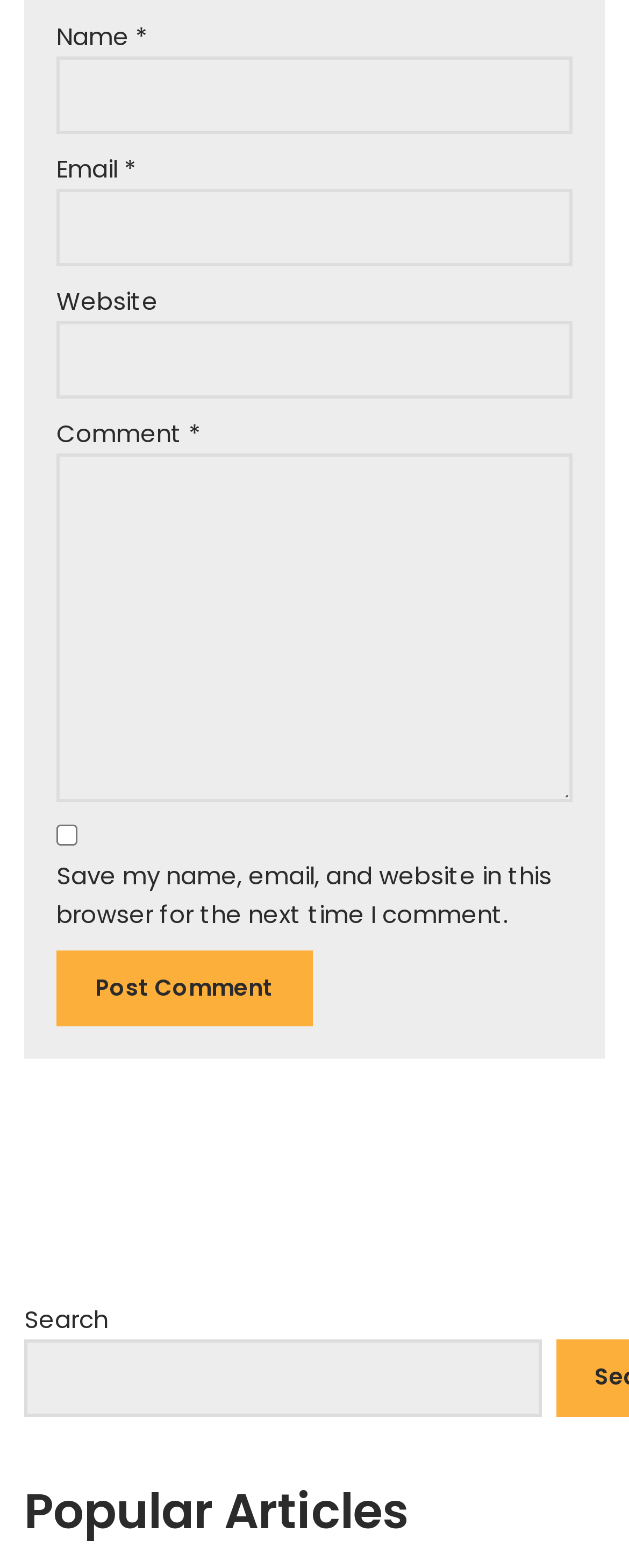What is the purpose of the checkbox? Analyze the screenshot and reply with just one word or a short phrase.

Save comment information